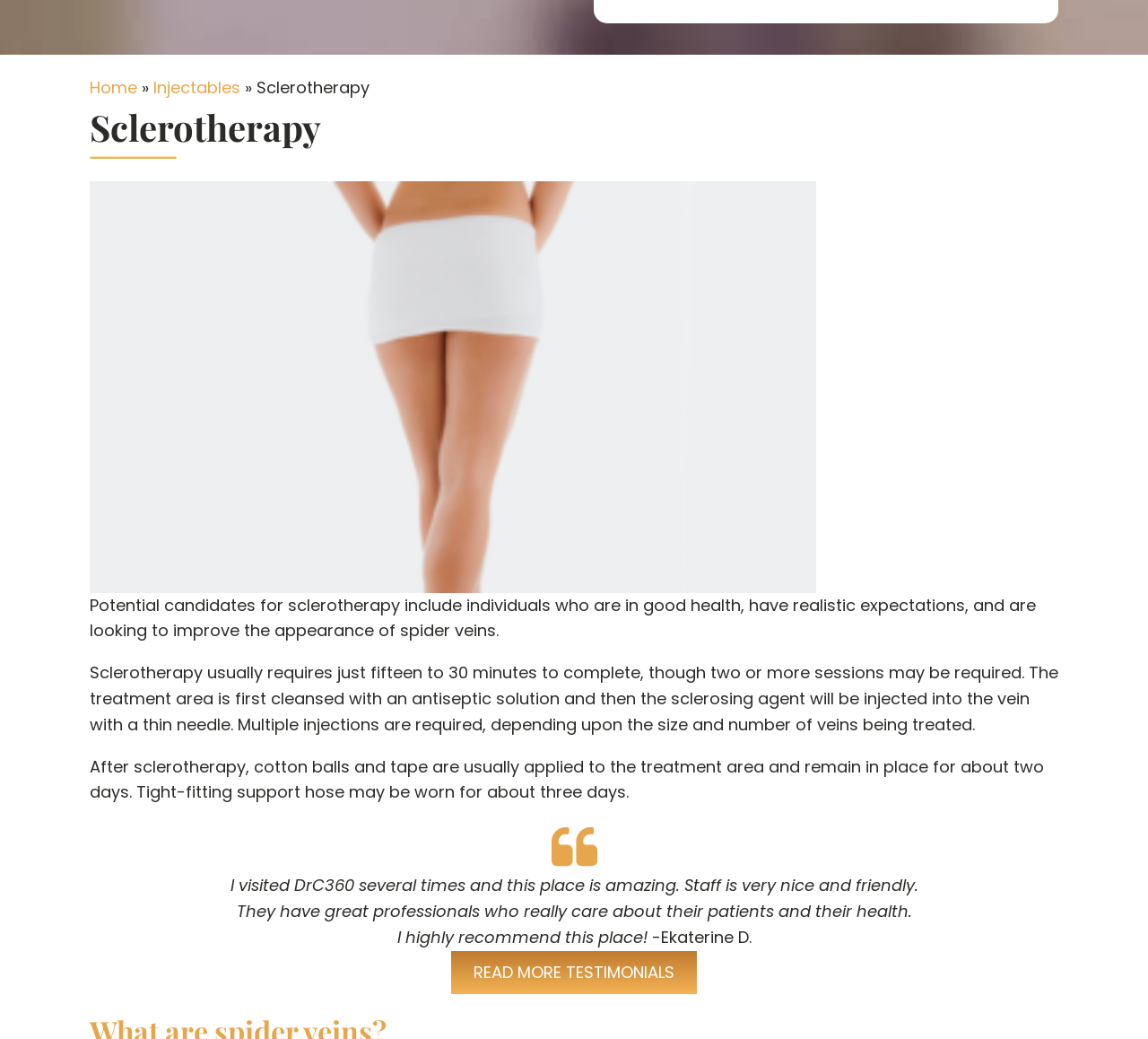Provide the bounding box coordinates for the specified HTML element described in this description: "READ MORE TESTIMONIALS". The coordinates should be four float numbers ranging from 0 to 1, in the format [left, top, right, bottom].

[0.393, 0.915, 0.607, 0.957]